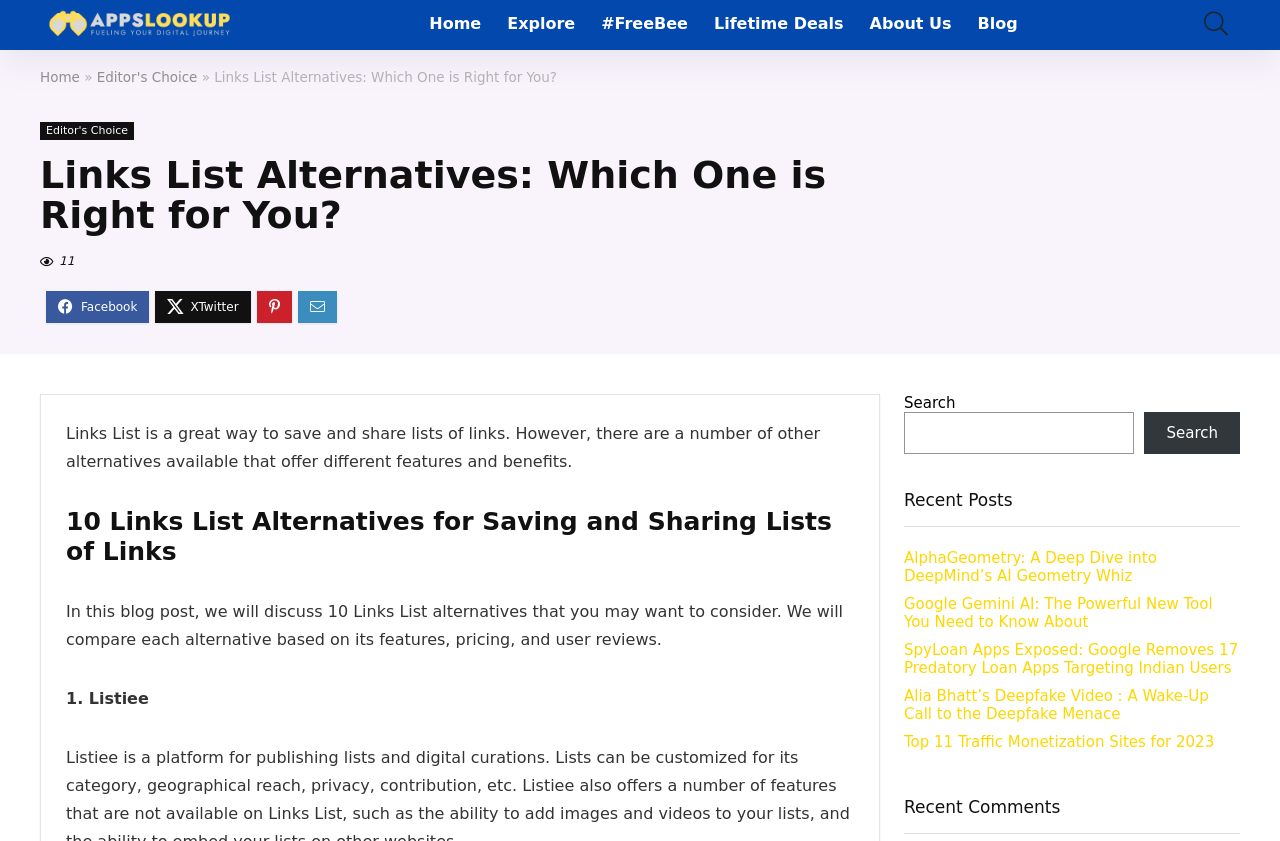Reply to the question with a single word or phrase:
How many alternatives are discussed on this webpage?

10